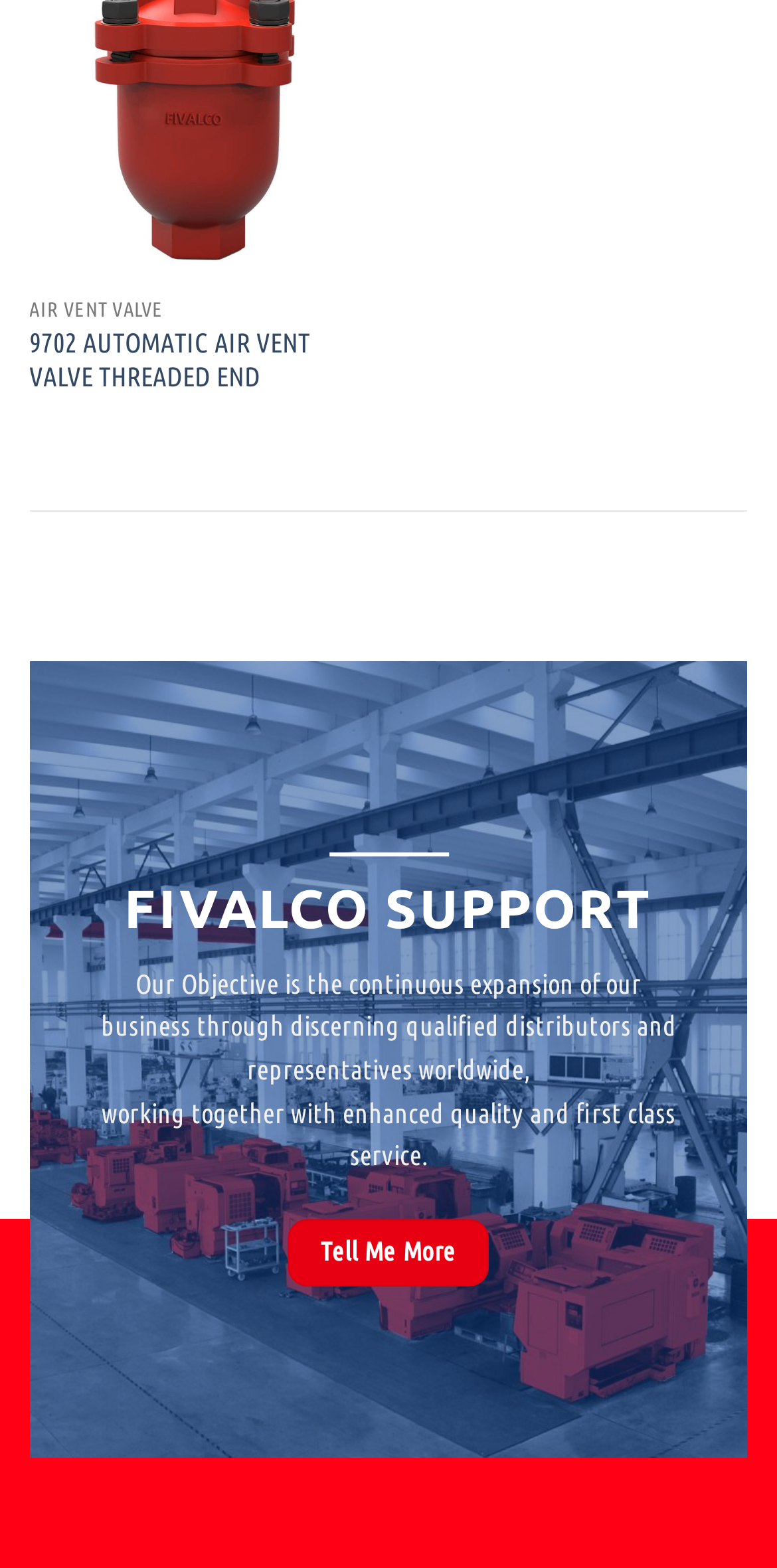Locate the bounding box of the UI element described by: "Tell Me More" in the given webpage screenshot.

[0.37, 0.777, 0.63, 0.82]